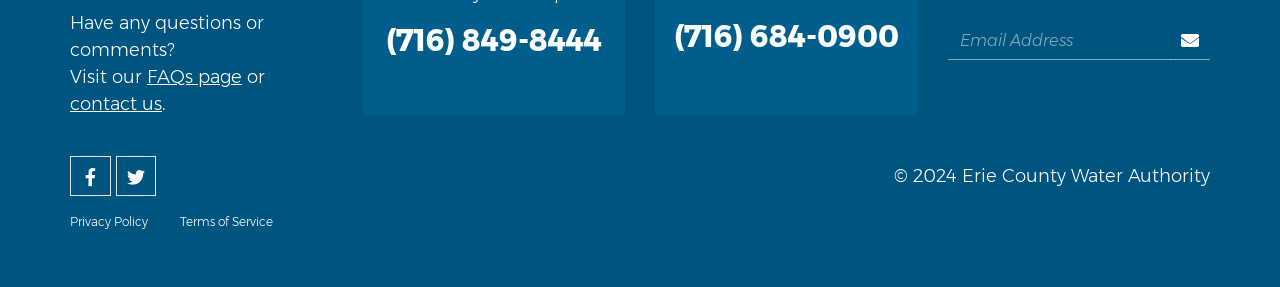Using the format (top-left x, top-left y, bottom-right x, bottom-right y), provide the bounding box coordinates for the described UI element. All values should be floating point numbers between 0 and 1: PLUS SIZE WEDDING DRESSES

None